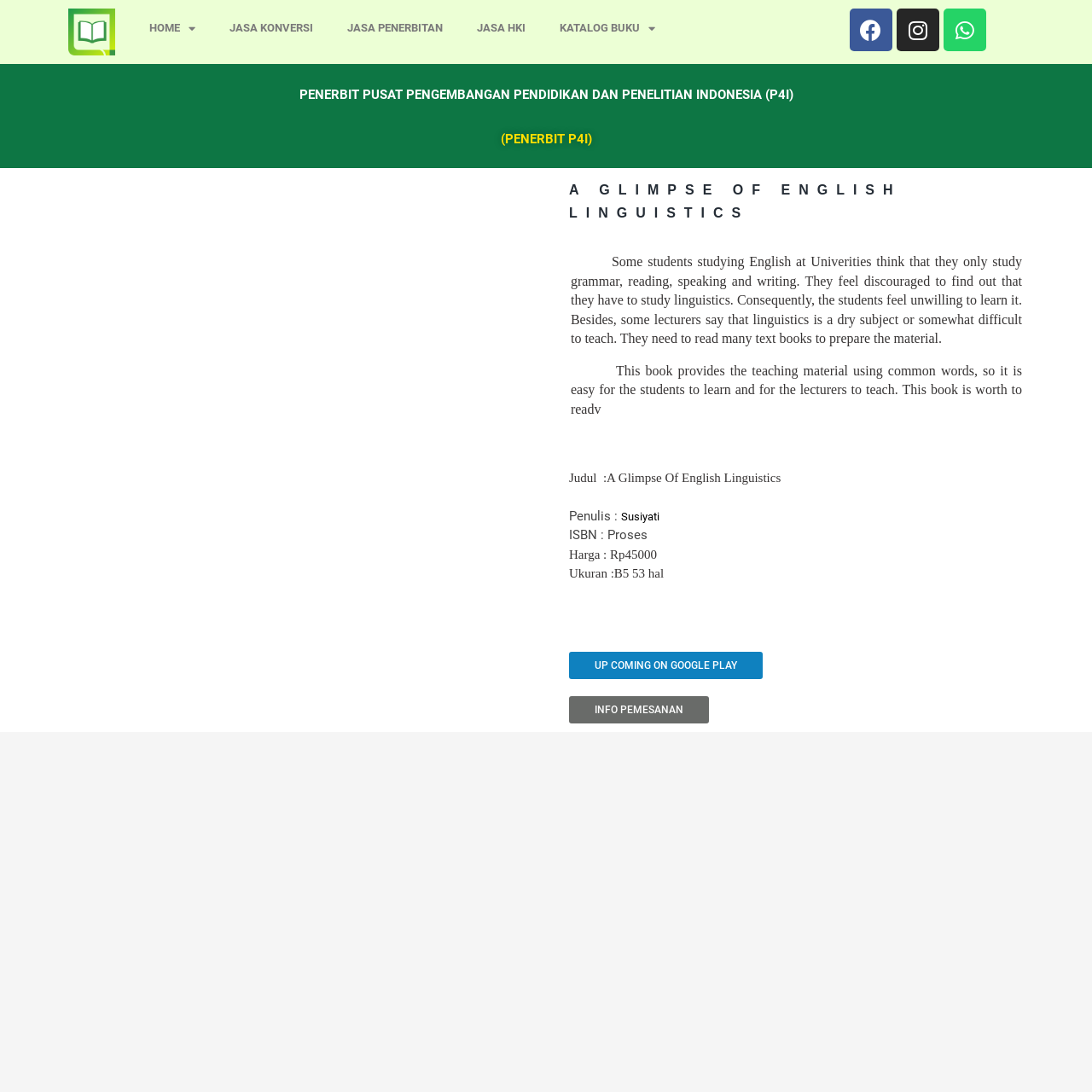Identify the bounding box coordinates of the clickable region required to complete the instruction: "View JASA KONVERSI". The coordinates should be given as four float numbers within the range of 0 and 1, i.e., [left, top, right, bottom].

[0.194, 0.008, 0.302, 0.044]